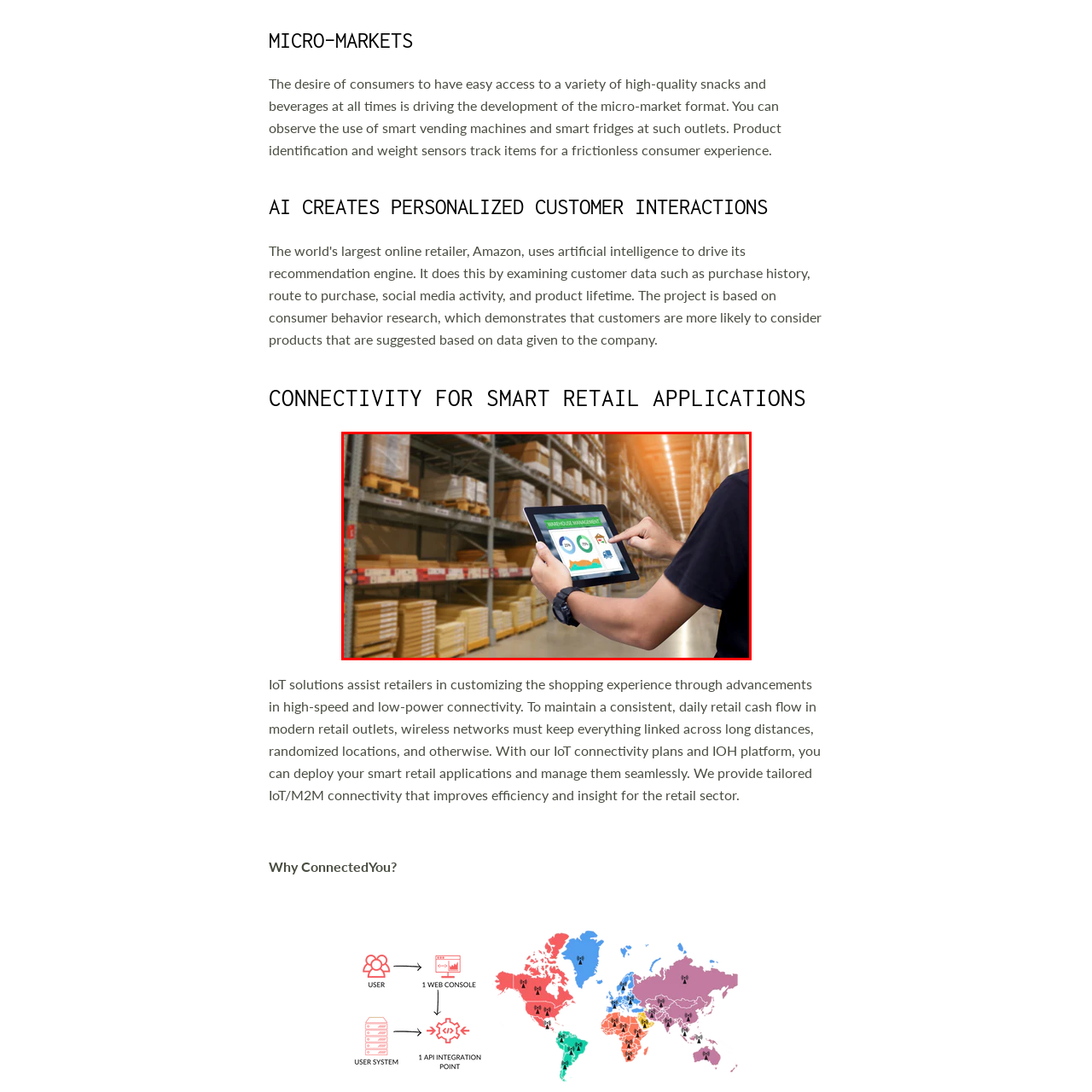Detail the contents of the image within the red outline in an elaborate manner.

In the image, a person stands in a warehouse environment, holding a tablet that displays a user-friendly interface focused on smart retail applications. The tablet screen features various icons and graphs that likely represent inventory management, tracking, and analytics, crucial for optimizing retail operations. The backdrop showcases neatly organized shelves filled with boxes, emphasizing the efficient stocking and digital management of products. This visual underscores the integration of IoT solutions in modern retail, highlighting how technology enhances consumer experiences and streamlines inventory processes for retailers. The scene encapsulates the ongoing evolution towards smarter, more connected retail environments, where high-speed connectivity plays a vital role in improving operational efficiency.